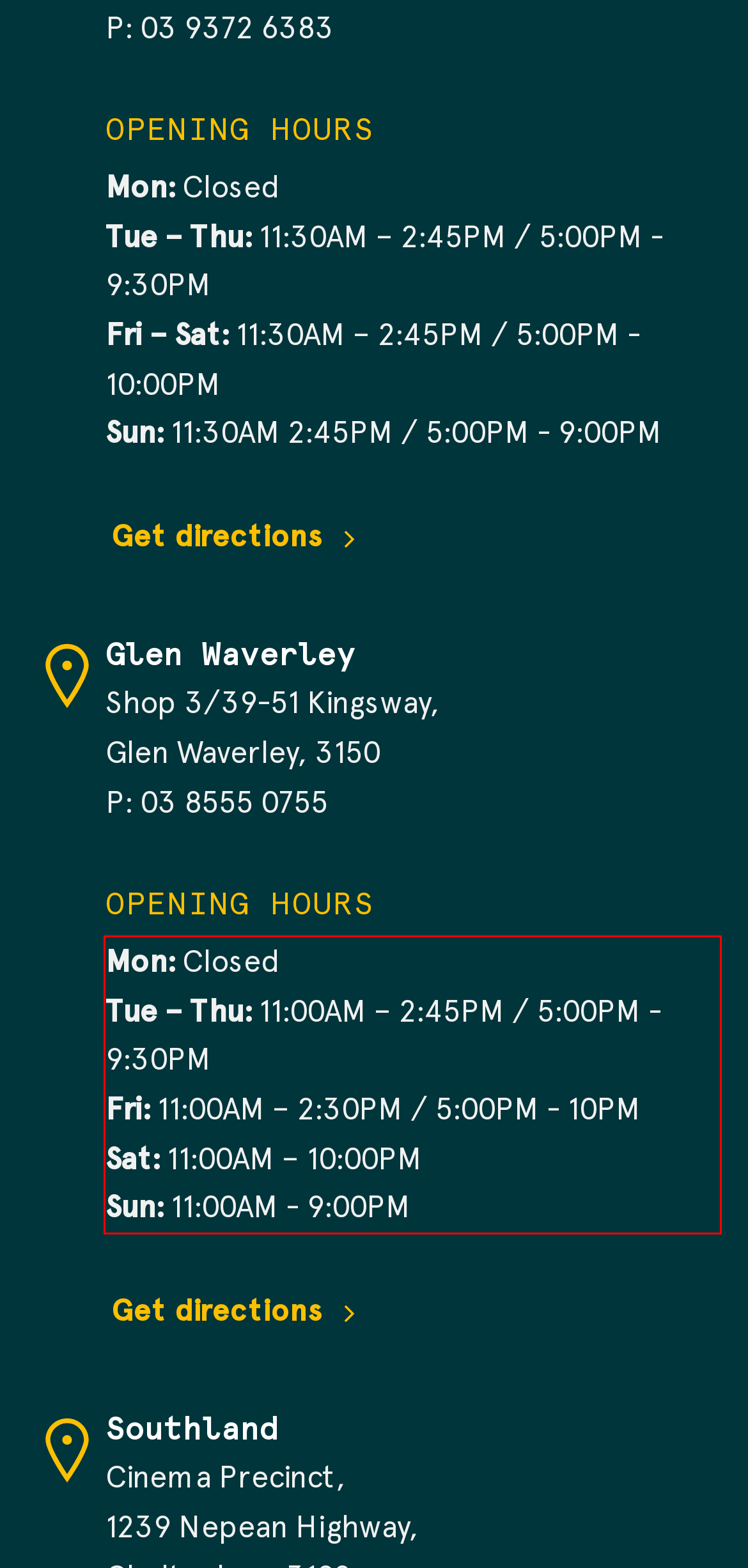You have a screenshot of a webpage, and there is a red bounding box around a UI element. Utilize OCR to extract the text within this red bounding box.

Mon: Closed Tue – Thu: 11:00AM – 2:45PM / 5:00PM - 9:30PM Fri: 11:00AM – 2:30PM / 5:00PM - 10PM Sat: 11:00AM – 10:00PM Sun: 11:00AM - 9:00PM